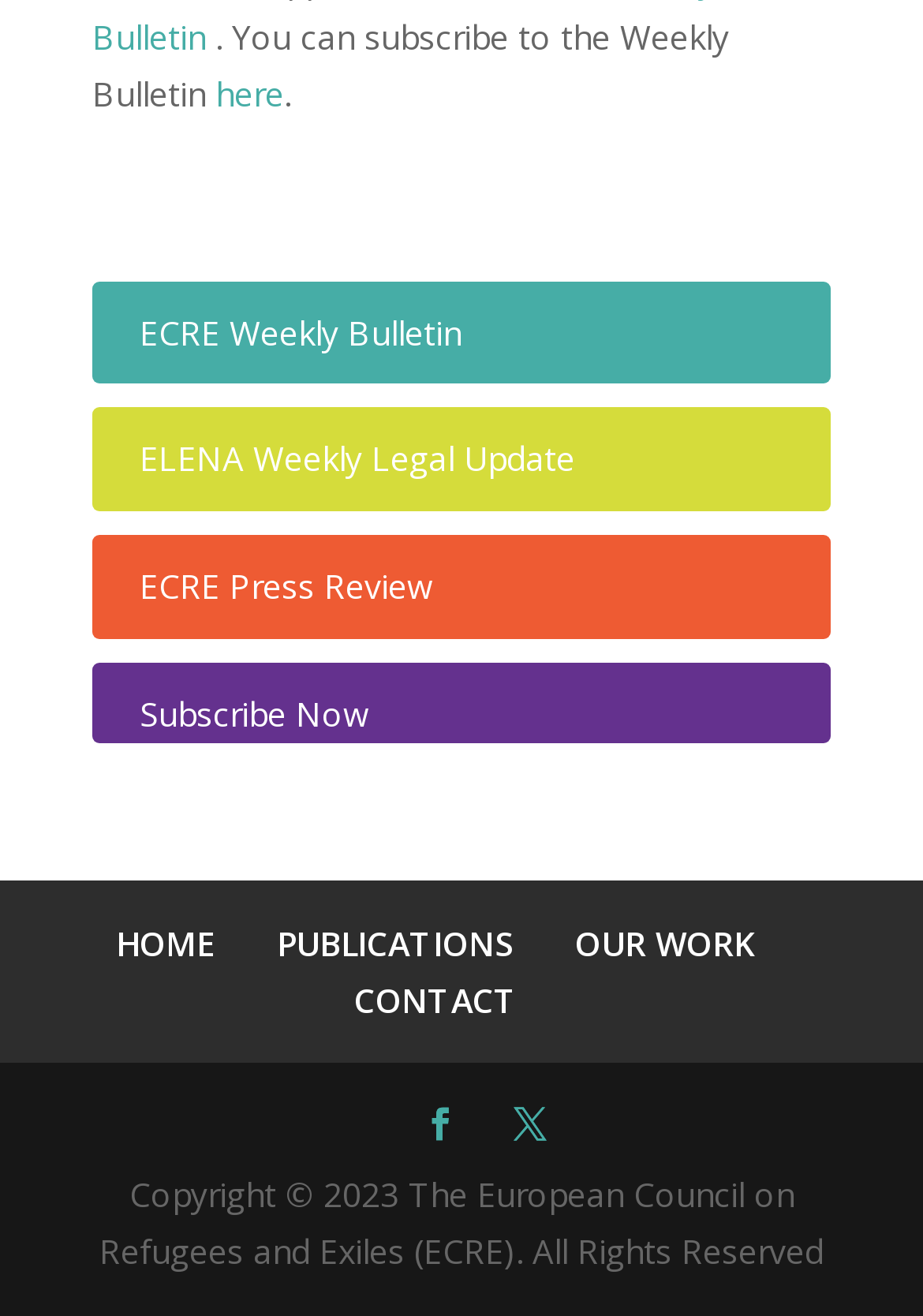Show the bounding box coordinates of the element that should be clicked to complete the task: "Check ECRE Press Review".

[0.151, 0.429, 0.469, 0.463]